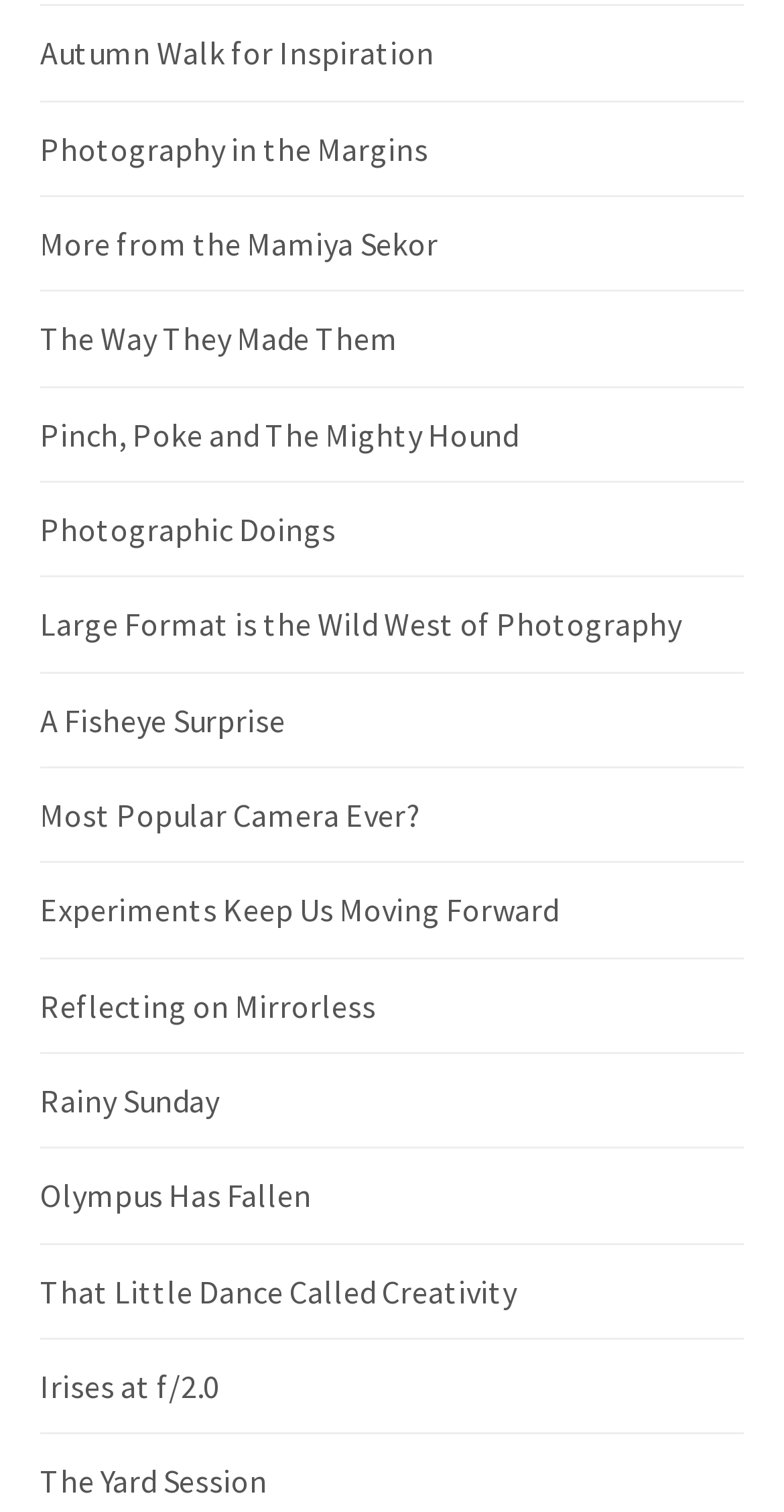Could you find the bounding box coordinates of the clickable area to complete this instruction: "Click on the World link"?

None